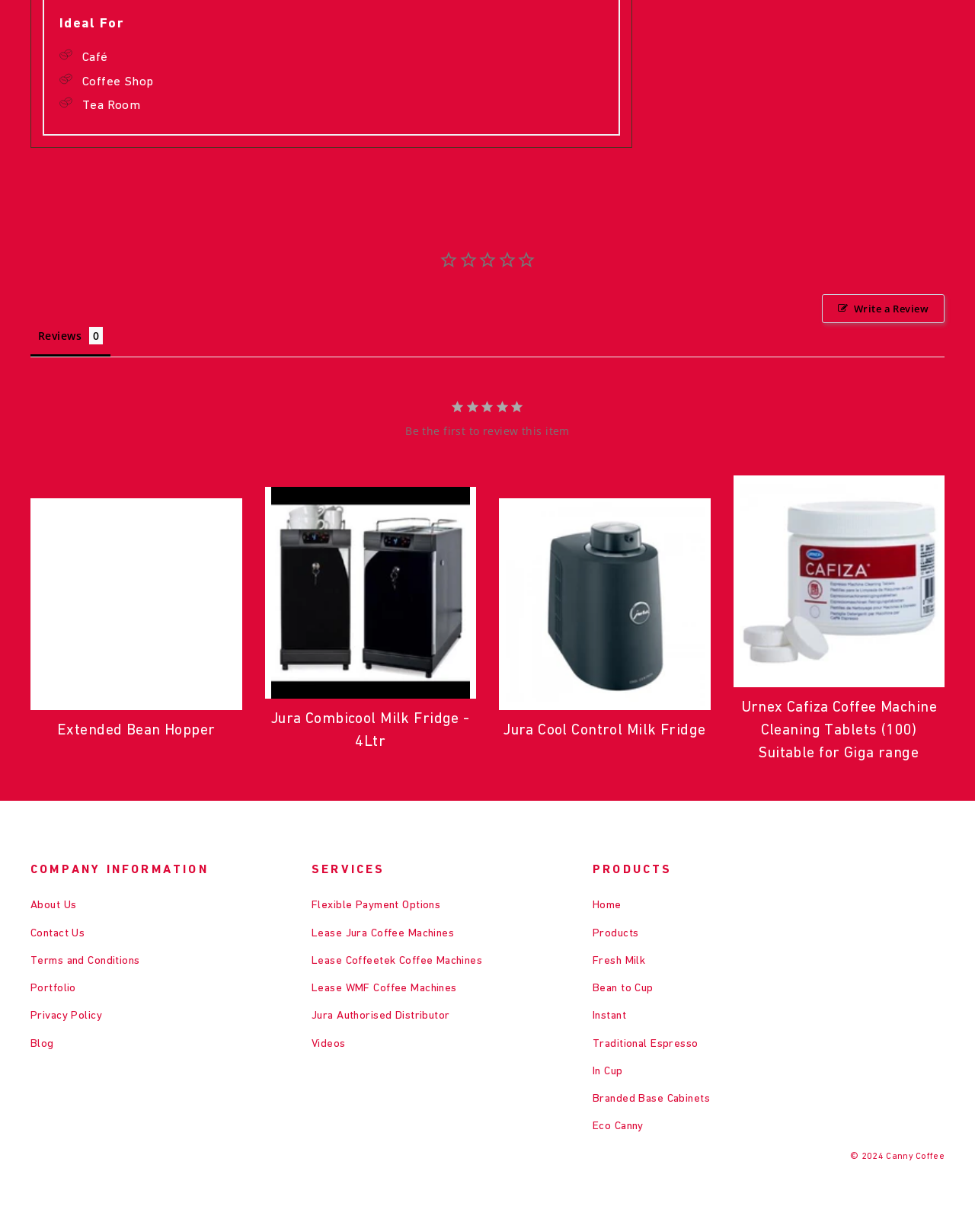Please predict the bounding box coordinates (top-left x, top-left y, bottom-right x, bottom-right y) for the UI element in the screenshot that fits the description: In Cup

[0.32, 0.835, 0.584, 0.855]